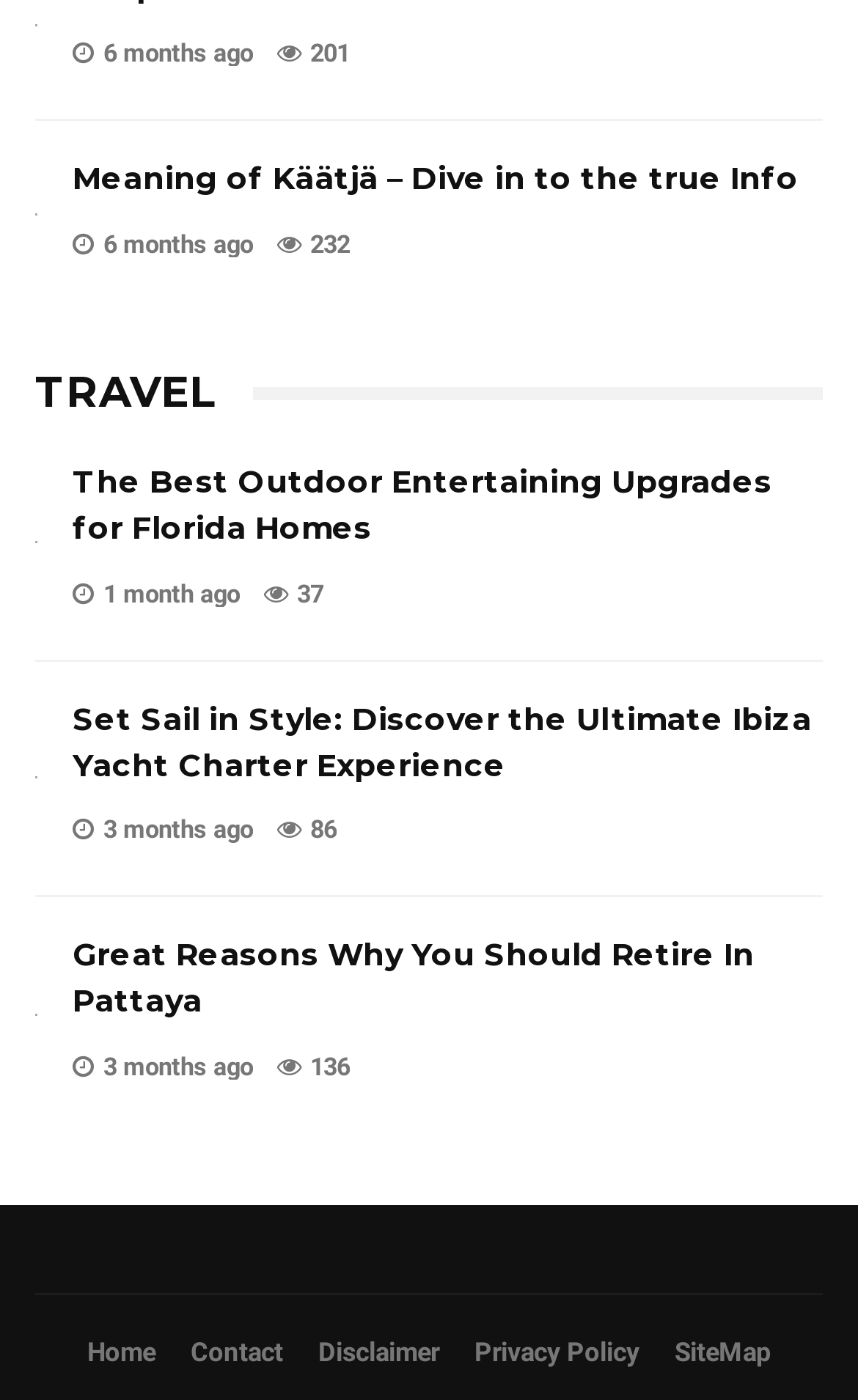Please analyze the image and provide a thorough answer to the question:
What is the topic of the fourth article?

The fourth article is about retiring in Pattaya, which is indicated by the link text 'Retire In Pattaya Great Reasons Why You Should Retire In Pattaya' and the image description 'Retire In Pattaya'.